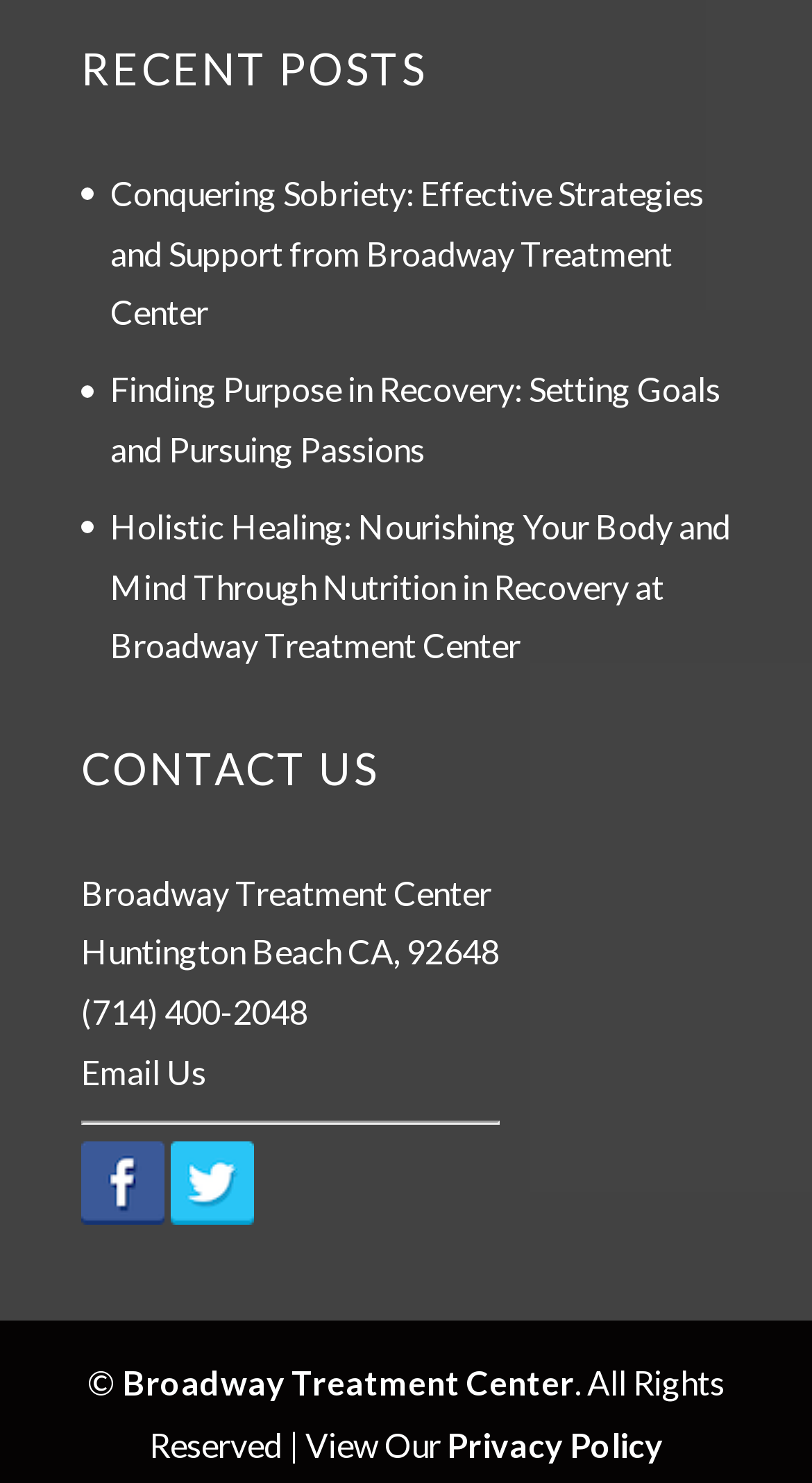Use a single word or phrase to answer the following:
What is the phone number of Broadway Treatment Center?

(714) 400-2048